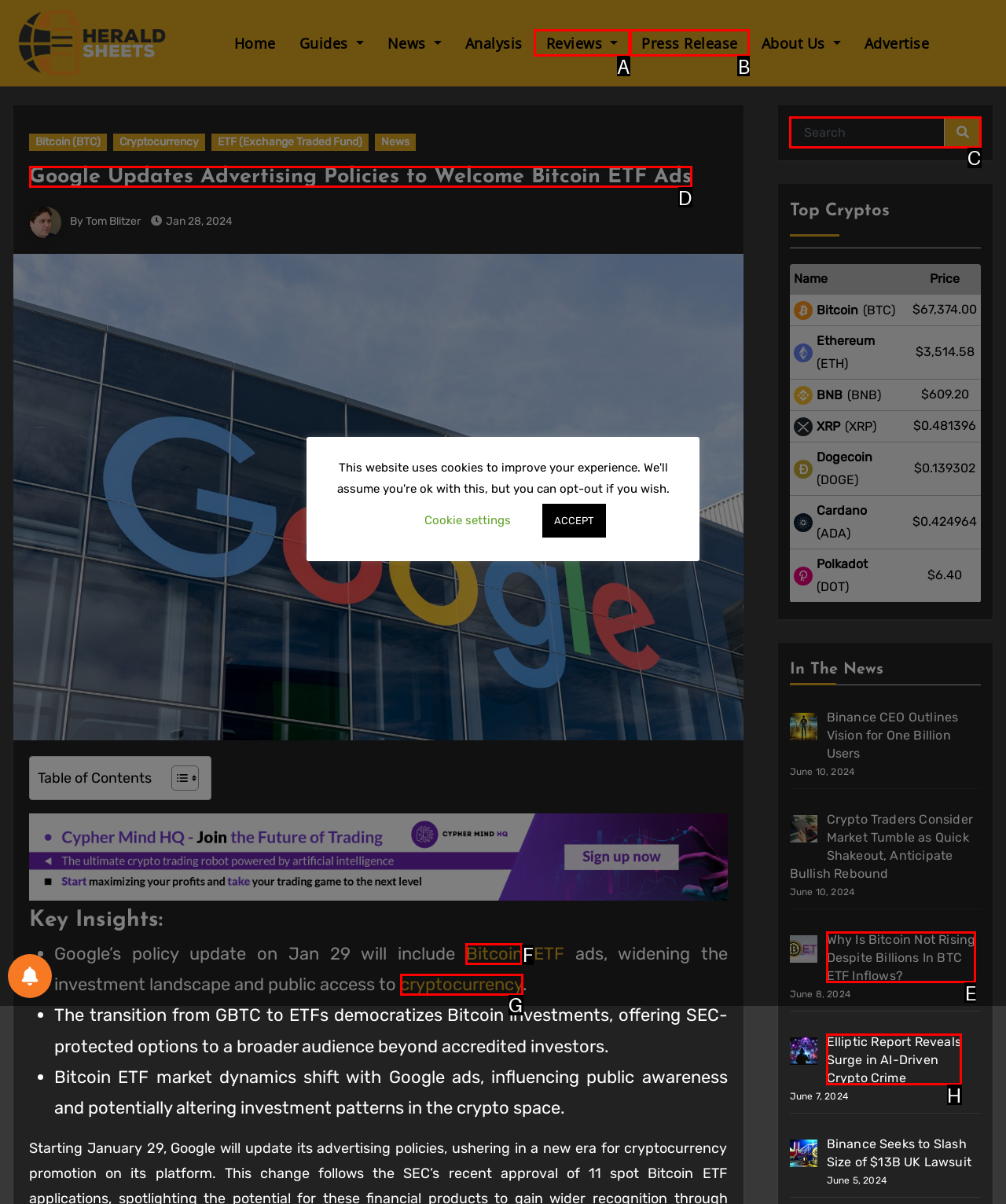Identify the letter of the correct UI element to fulfill the task: Search for something from the given options in the screenshot.

C